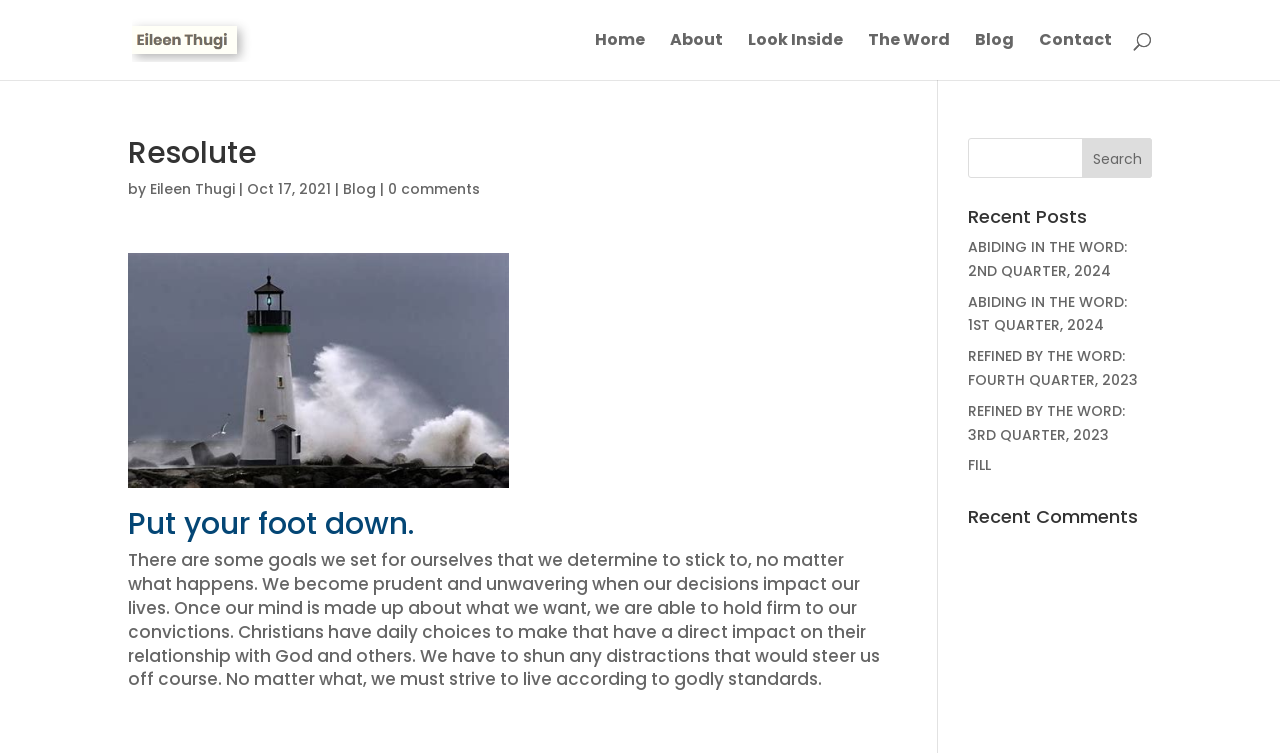Identify the bounding box coordinates of the clickable region required to complete the instruction: "Go to the home page". The coordinates should be given as four float numbers within the range of 0 and 1, i.e., [left, top, right, bottom].

[0.465, 0.044, 0.504, 0.106]